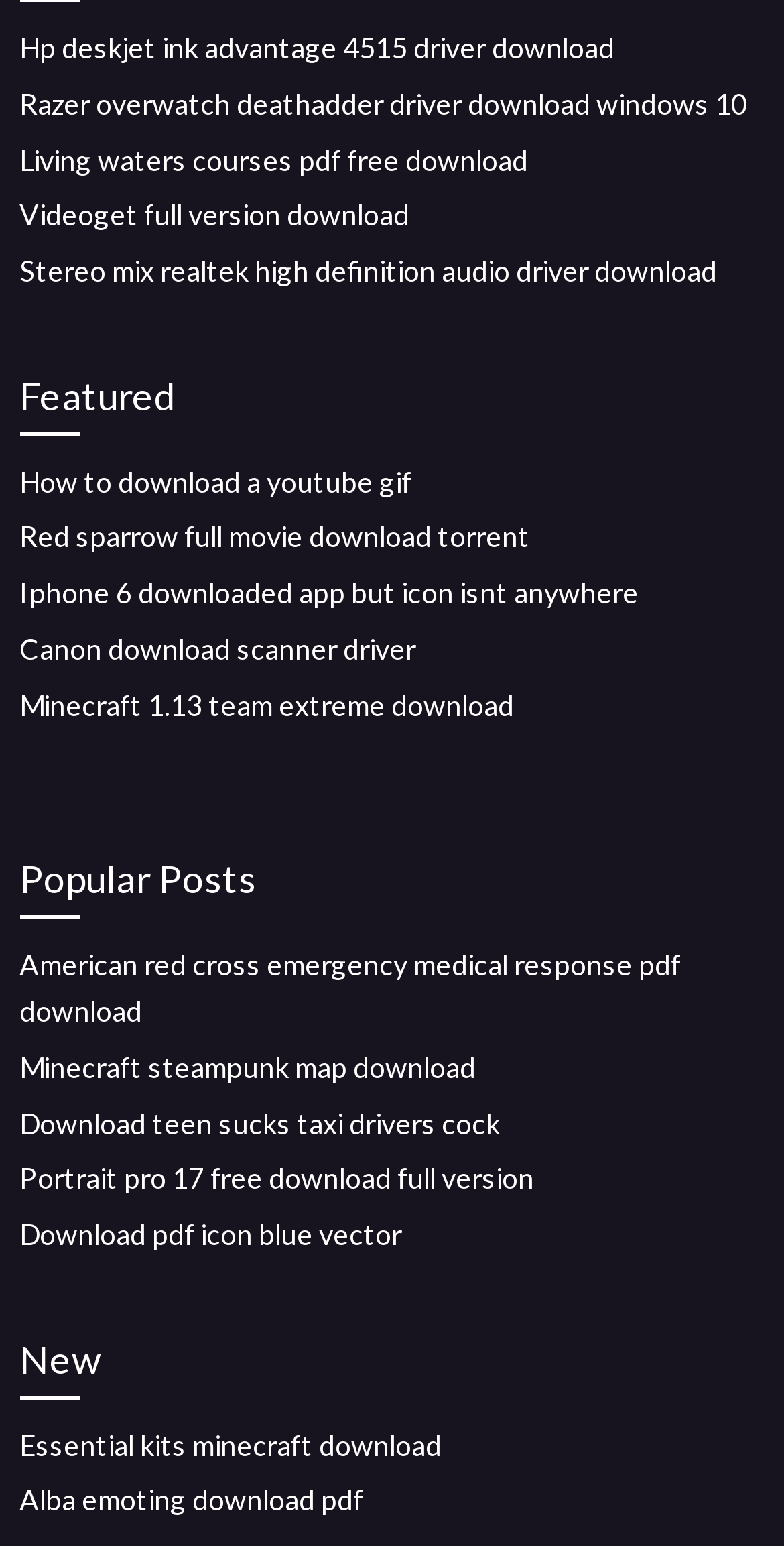Give the bounding box coordinates for the element described by: "Essential kits minecraft download".

[0.025, 0.923, 0.563, 0.945]